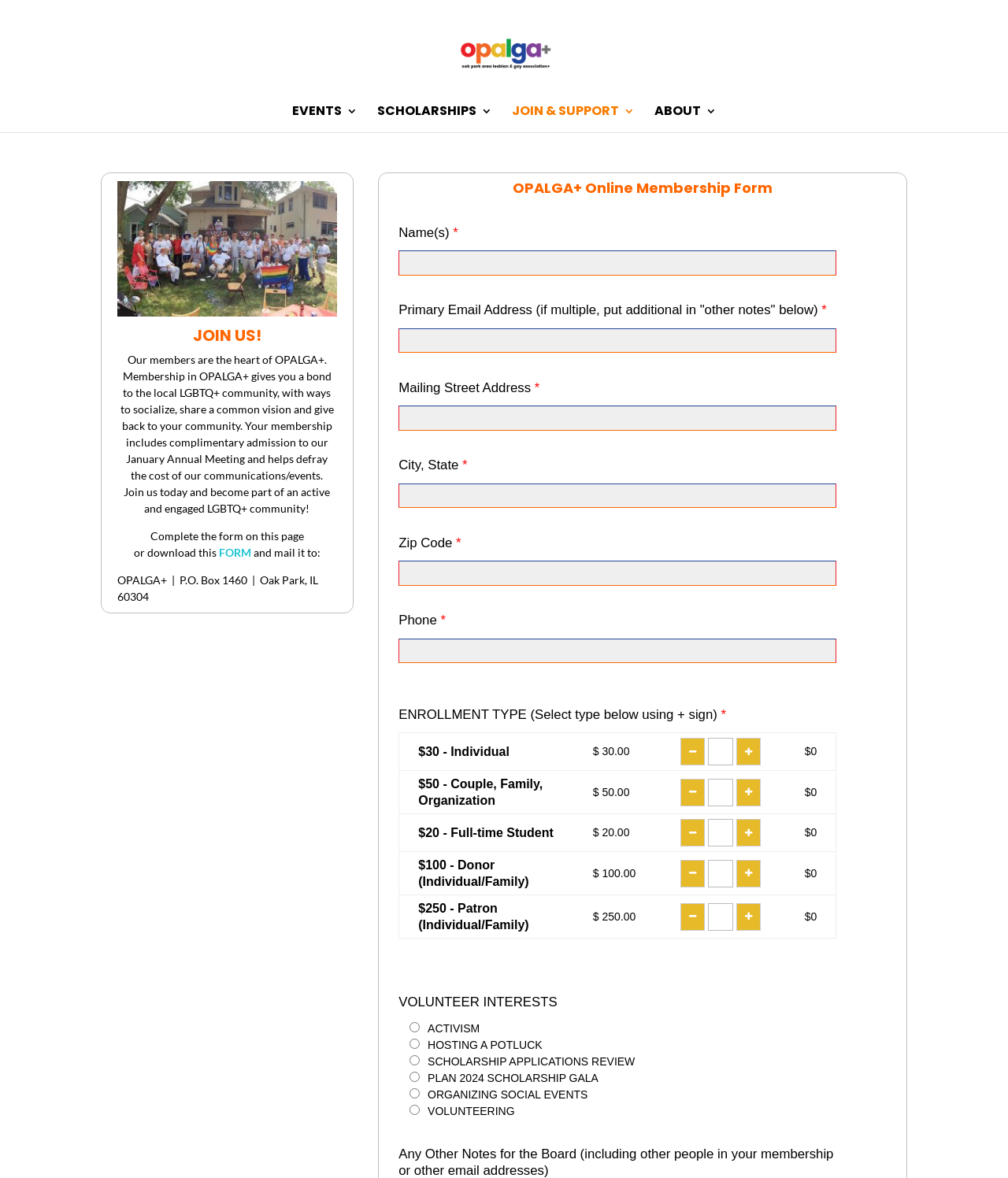Use a single word or phrase to answer the question: 
What is the cost of Individual membership?

$30